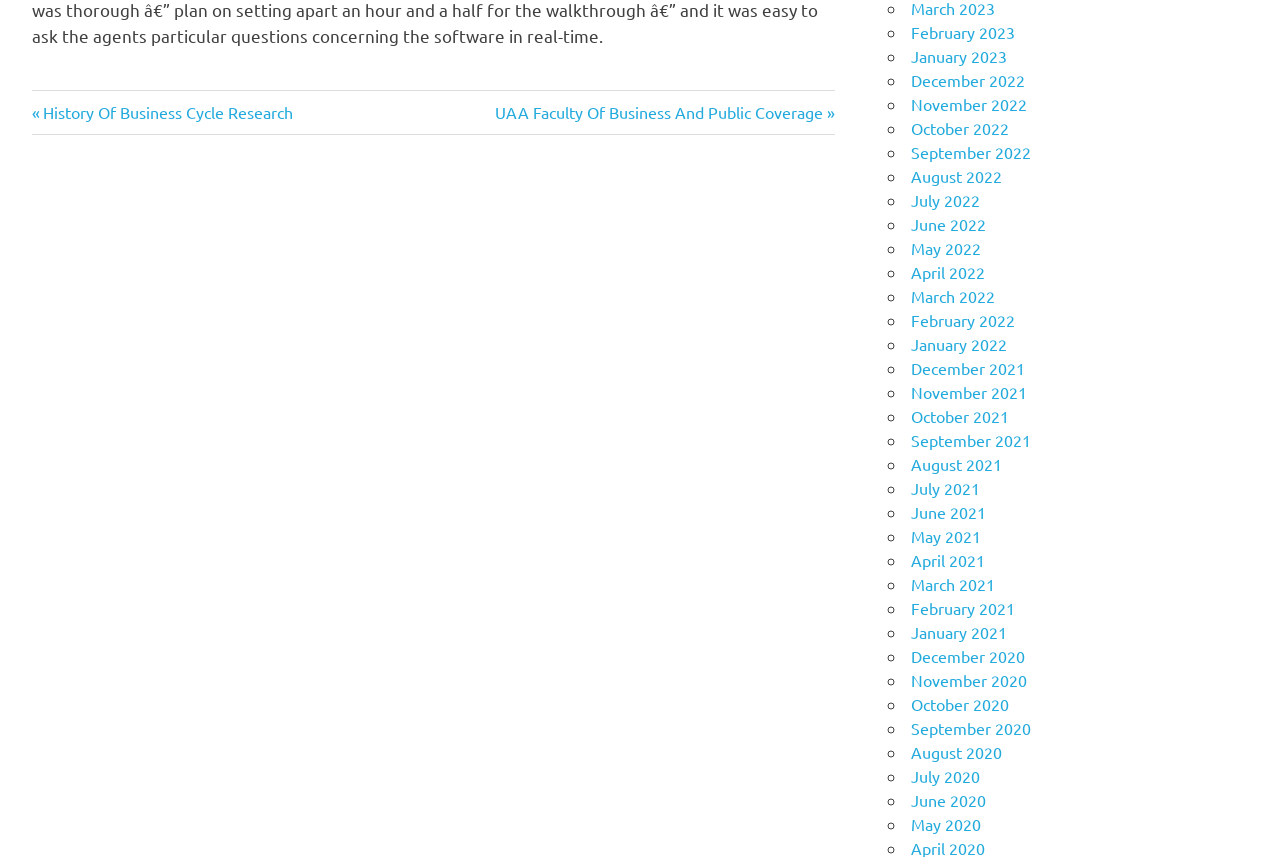Identify the bounding box coordinates of the region I need to click to complete this instruction: "go to previous post".

[0.025, 0.119, 0.229, 0.142]